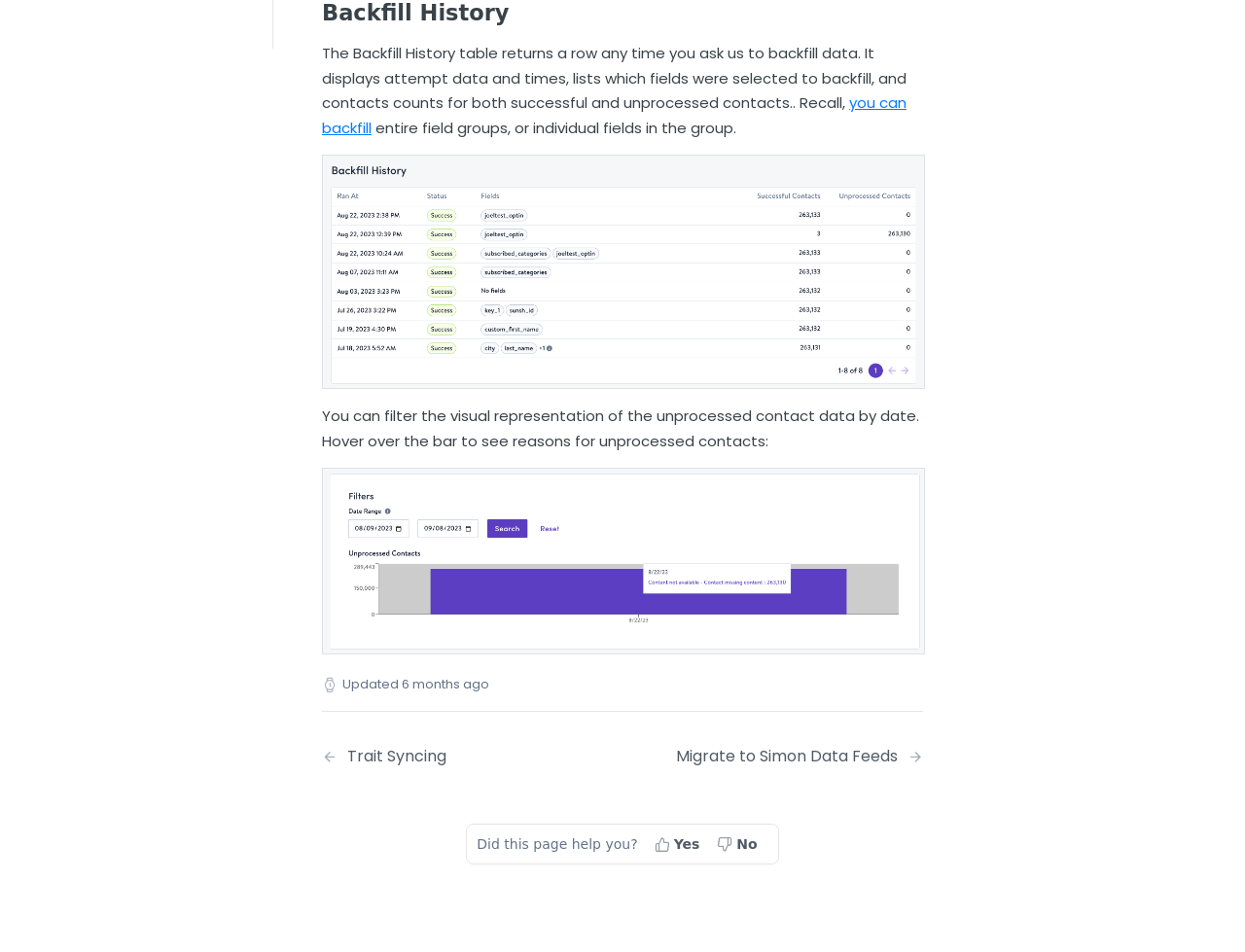What is the first segment overview link?
Respond to the question with a single word or phrase according to the image.

Segments Overview